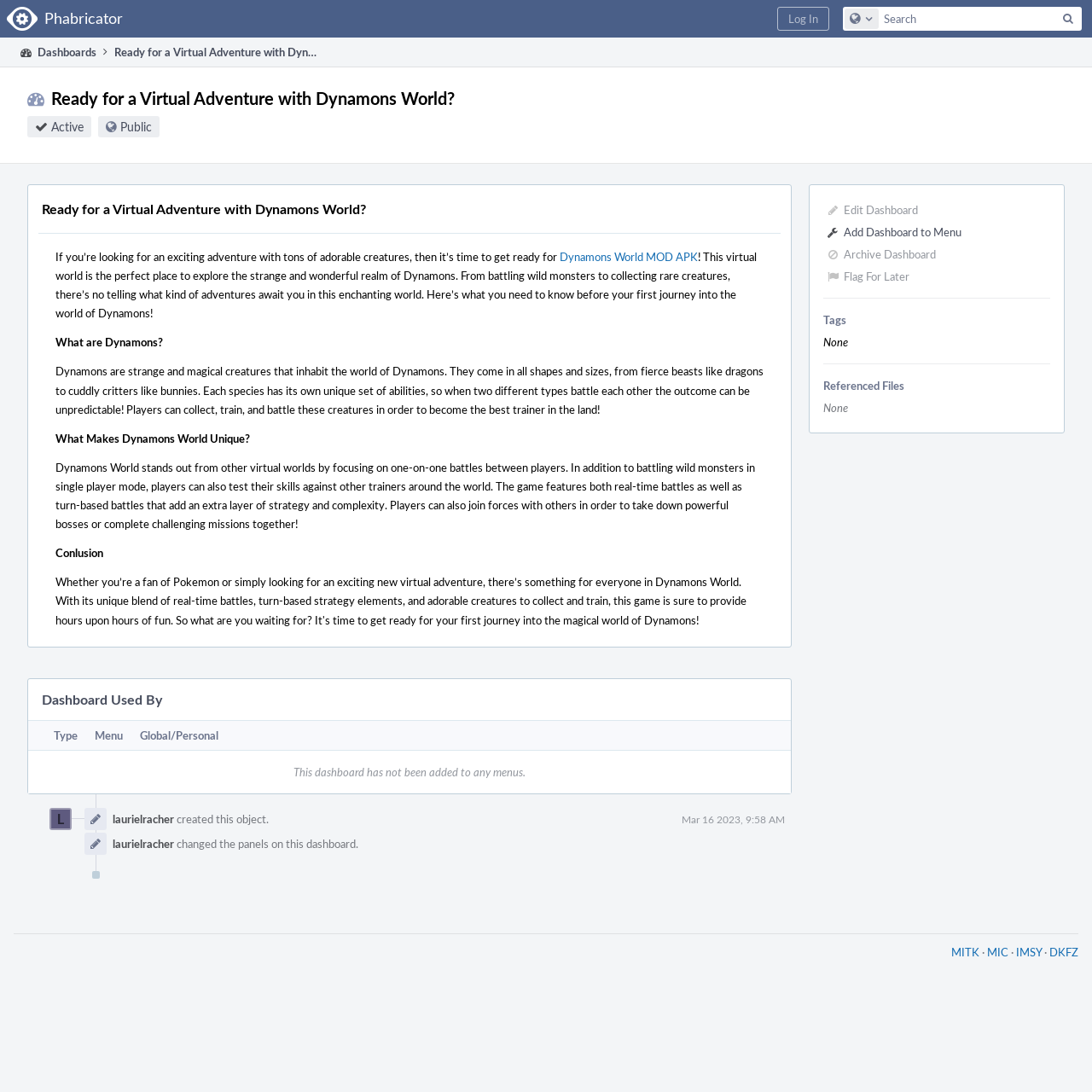Predict the bounding box coordinates of the area that should be clicked to accomplish the following instruction: "Log in to the system". The bounding box coordinates should consist of four float numbers between 0 and 1, i.e., [left, top, right, bottom].

[0.712, 0.006, 0.759, 0.028]